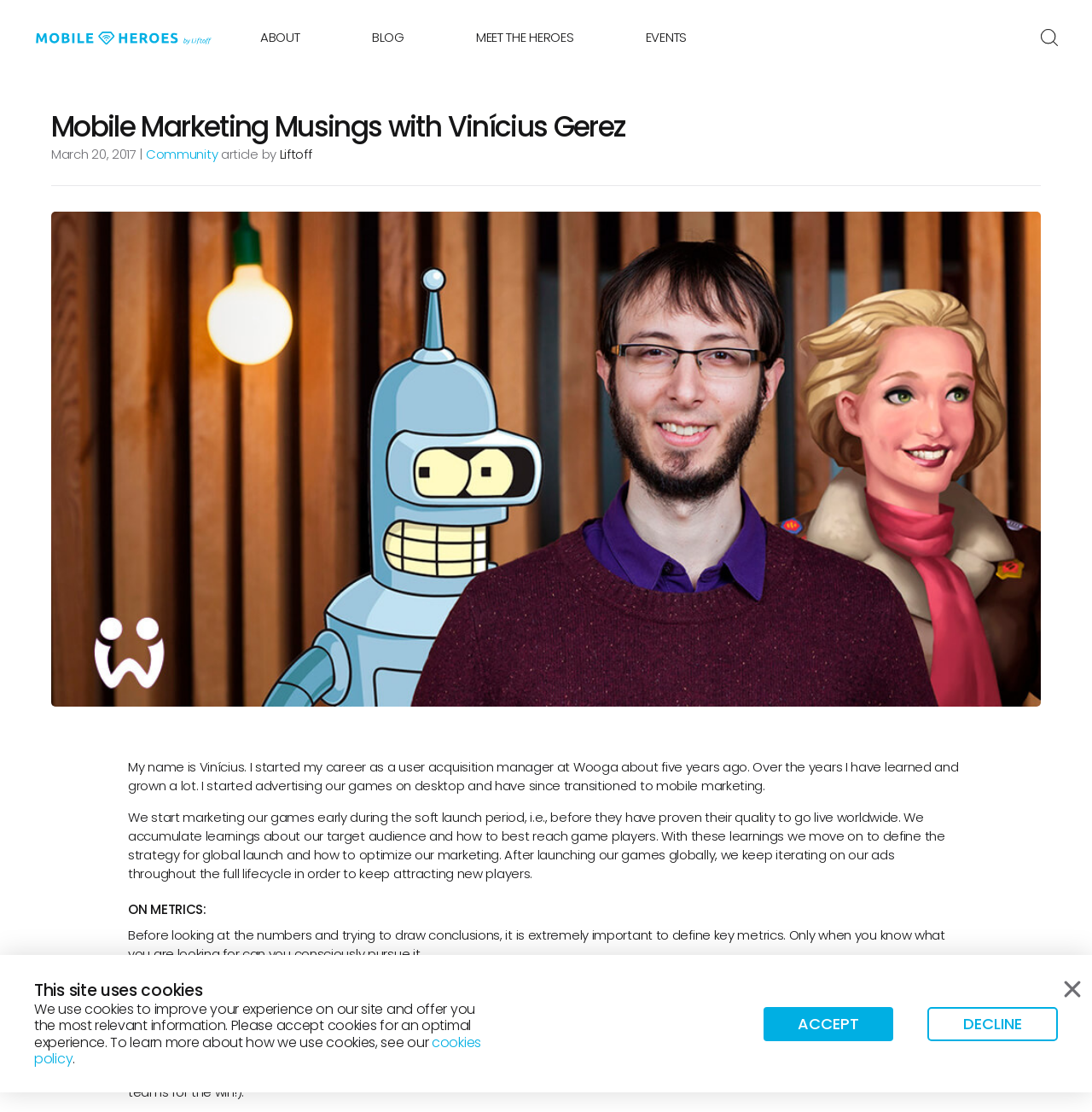Find the bounding box coordinates for the area that should be clicked to accomplish the instruction: "Click the Community link".

[0.134, 0.13, 0.199, 0.147]